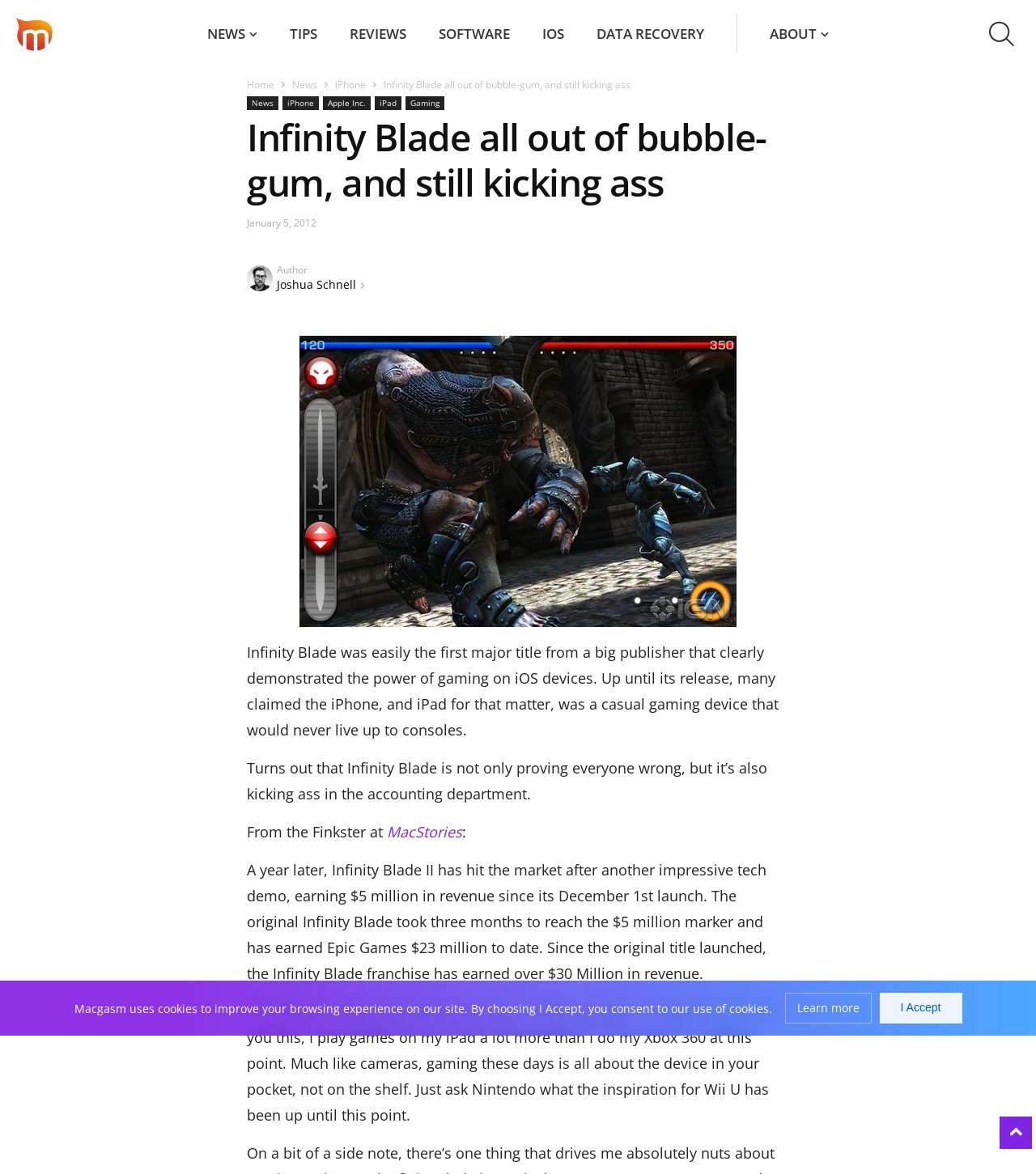Show me the bounding box coordinates of the clickable region to achieve the task as per the instruction: "Read the article".

[0.238, 0.547, 0.752, 0.63]